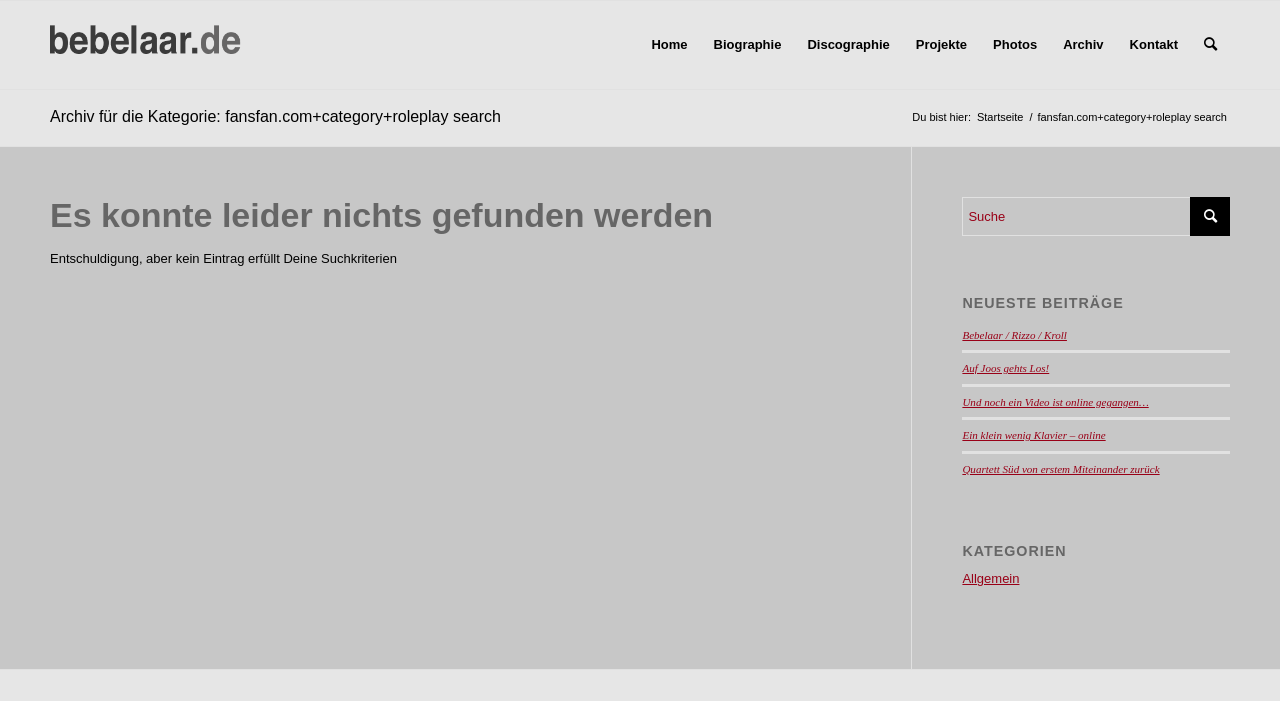What is the category of the current page? Look at the image and give a one-word or short phrase answer.

fansfan.com+category+roleplay search